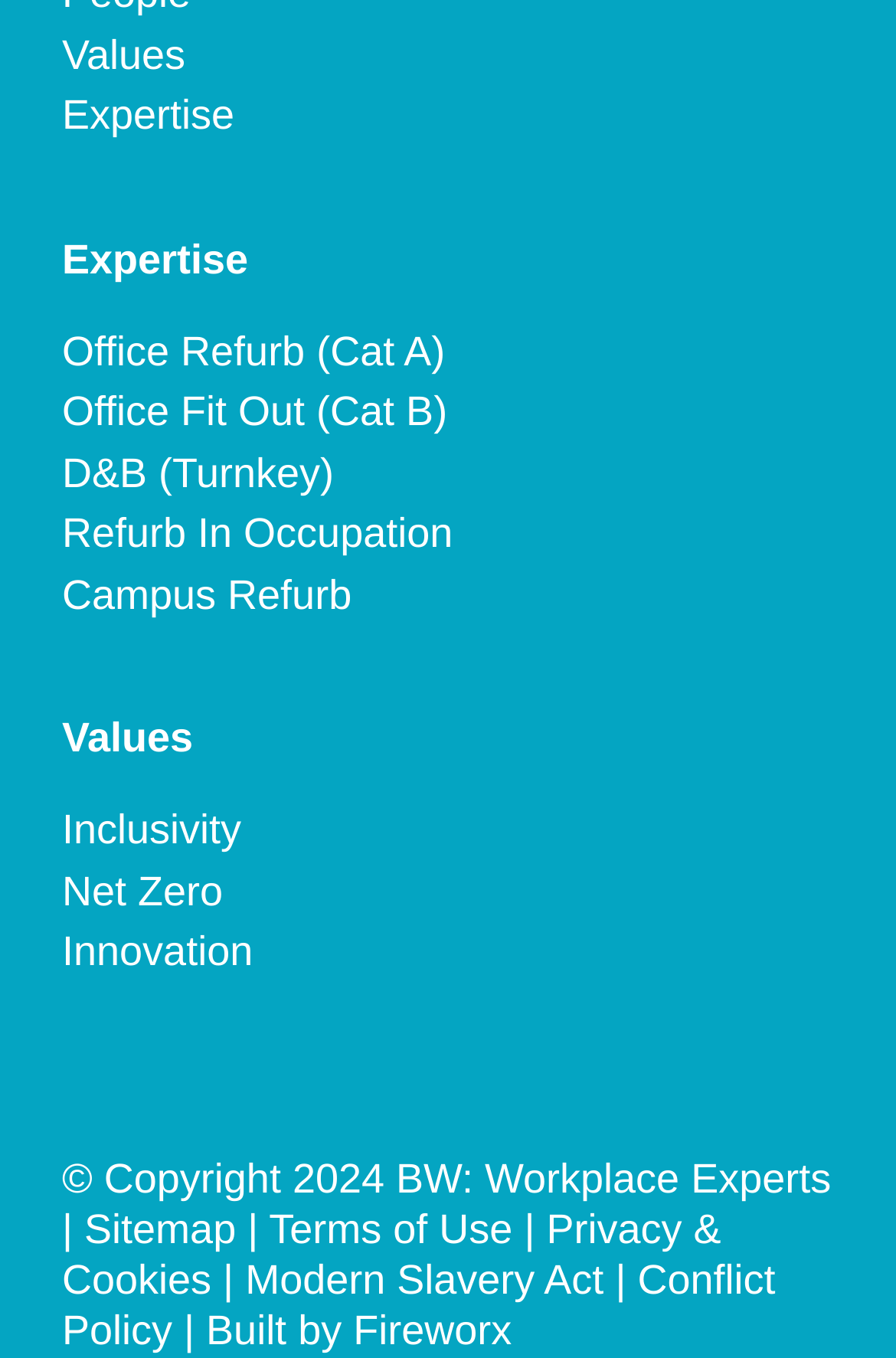Locate the bounding box coordinates of the clickable element to fulfill the following instruction: "Click on About us". Provide the coordinates as four float numbers between 0 and 1 in the format [left, top, right, bottom].

None